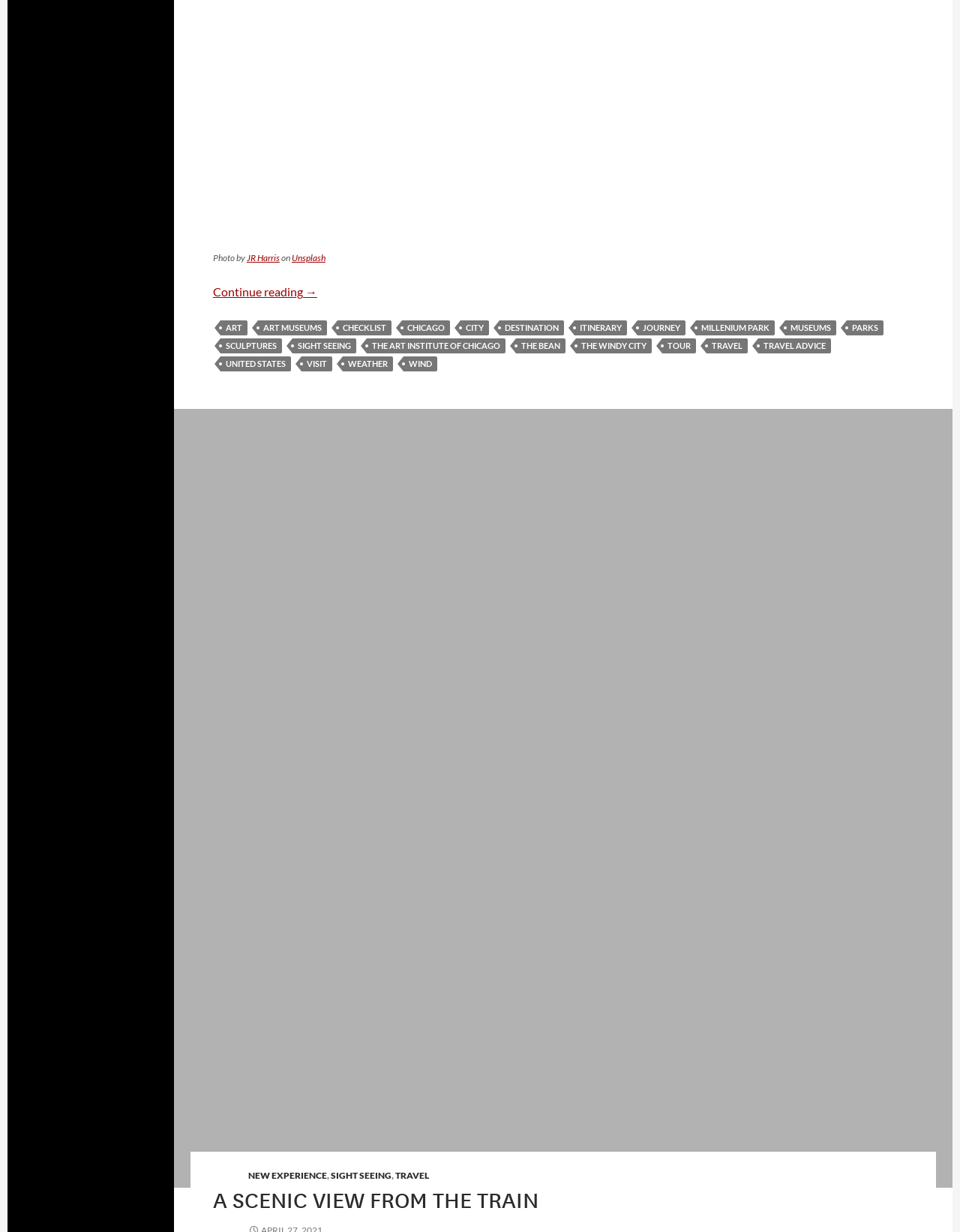Reply to the question with a brief word or phrase: What is the name of the photo?

A SCENIC VIEW FROM THE TRAIN